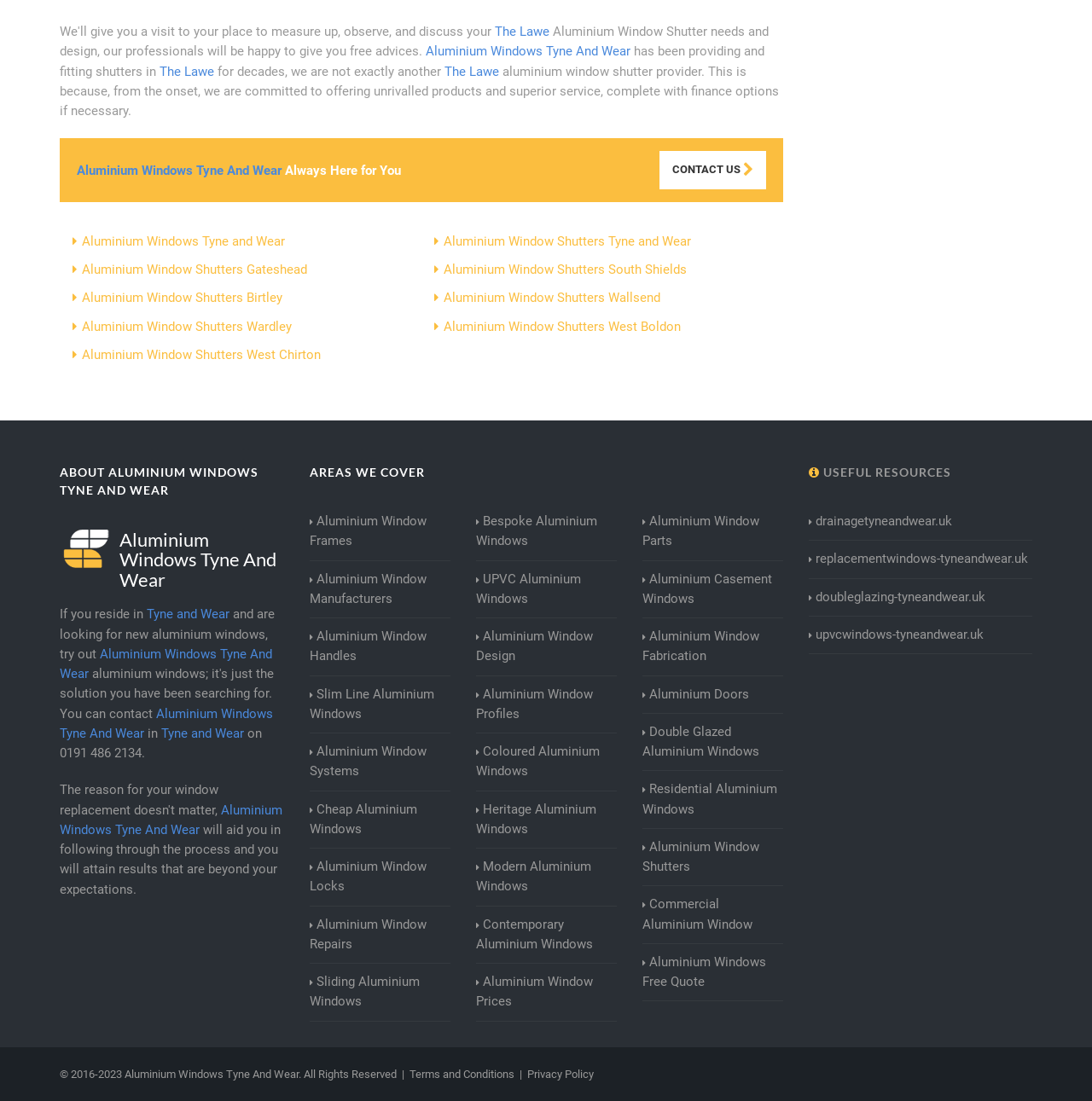What is the company name?
Look at the image and respond with a single word or a short phrase.

Aluminium Windows Tyne And Wear